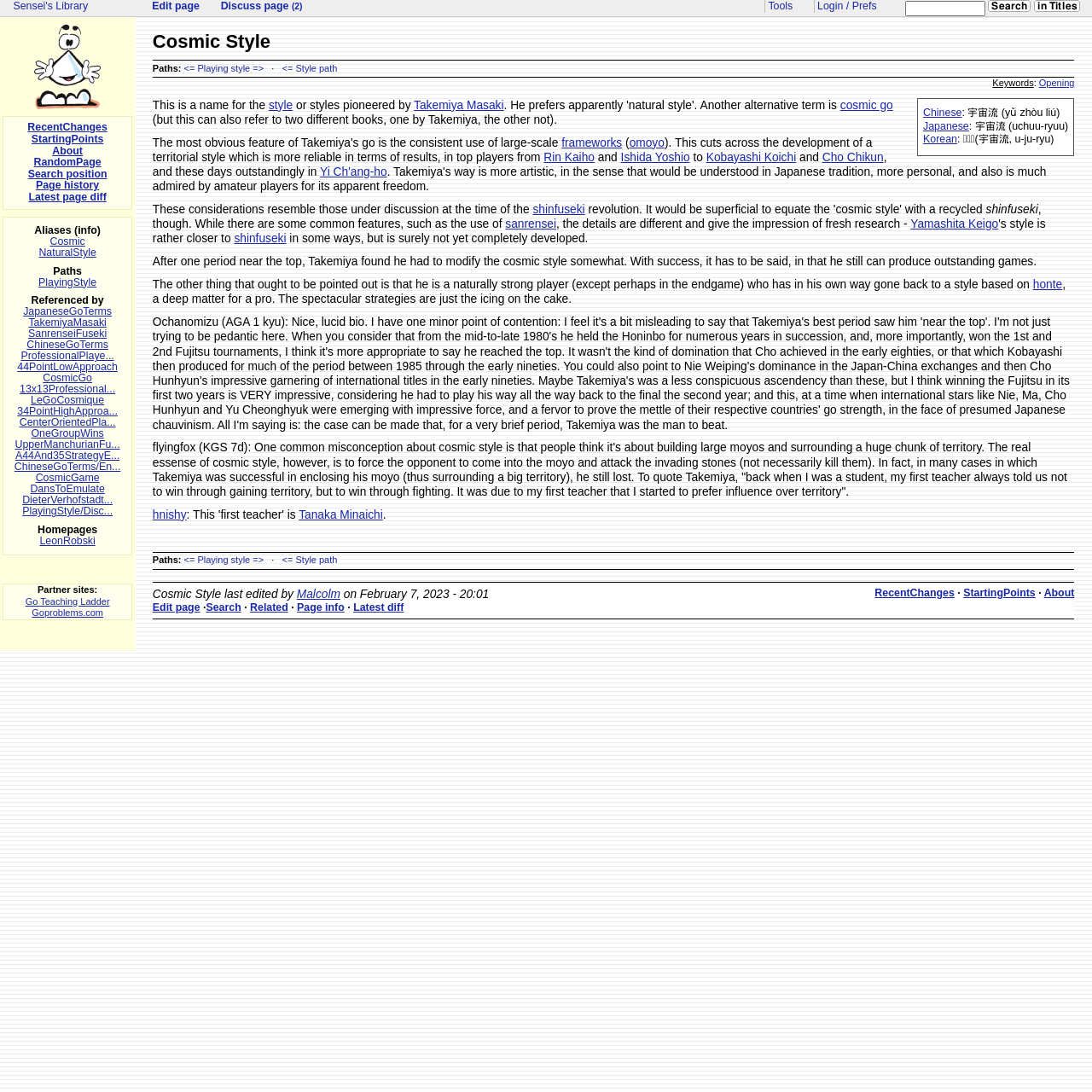What is the name of the style described on this page?
Based on the screenshot, provide a one-word or short-phrase response.

Cosmic Style